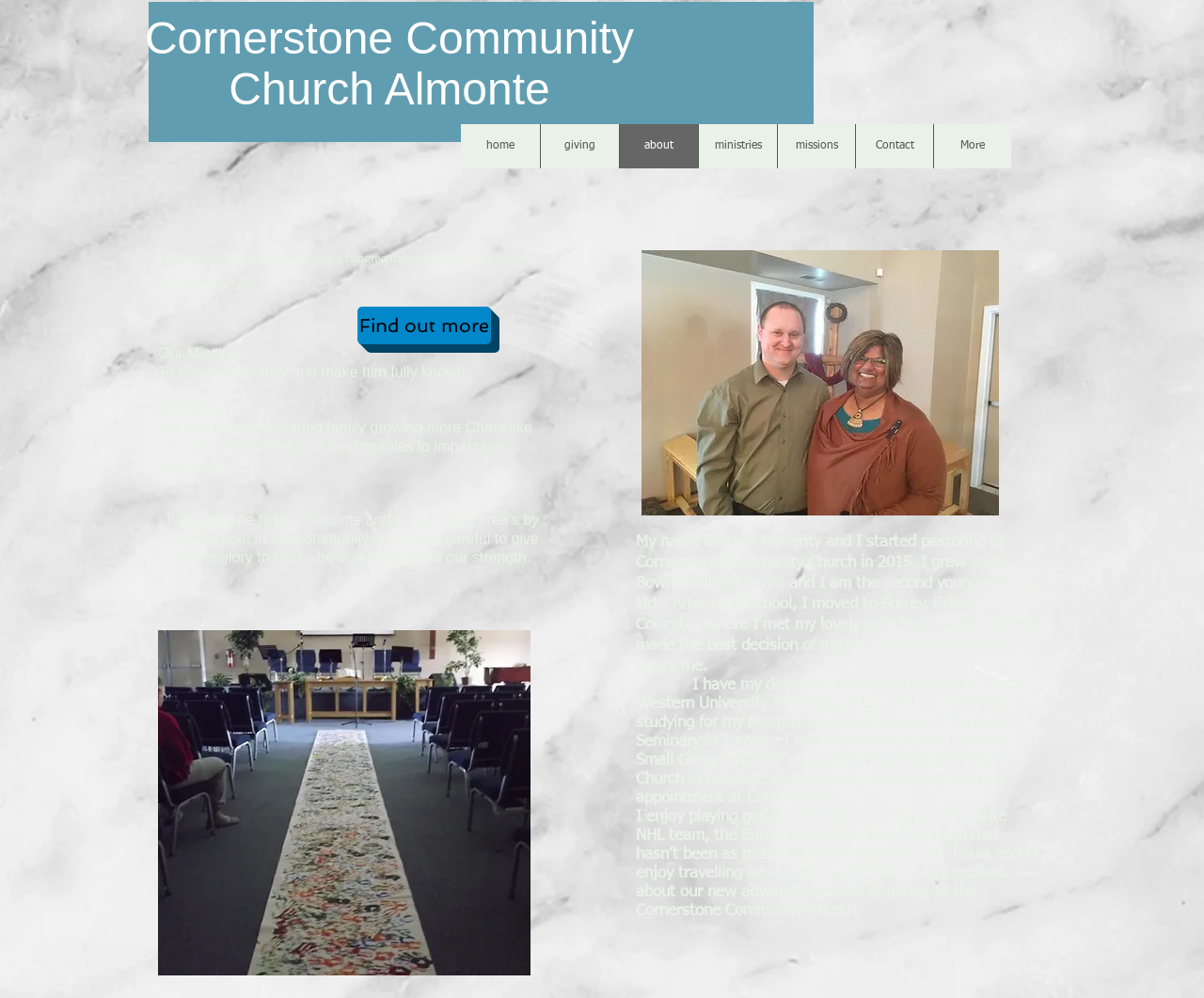Determine the bounding box of the UI element mentioned here: "Find out more". The coordinates must be in the format [left, top, right, bottom] with values ranging from 0 to 1.

[0.297, 0.307, 0.408, 0.345]